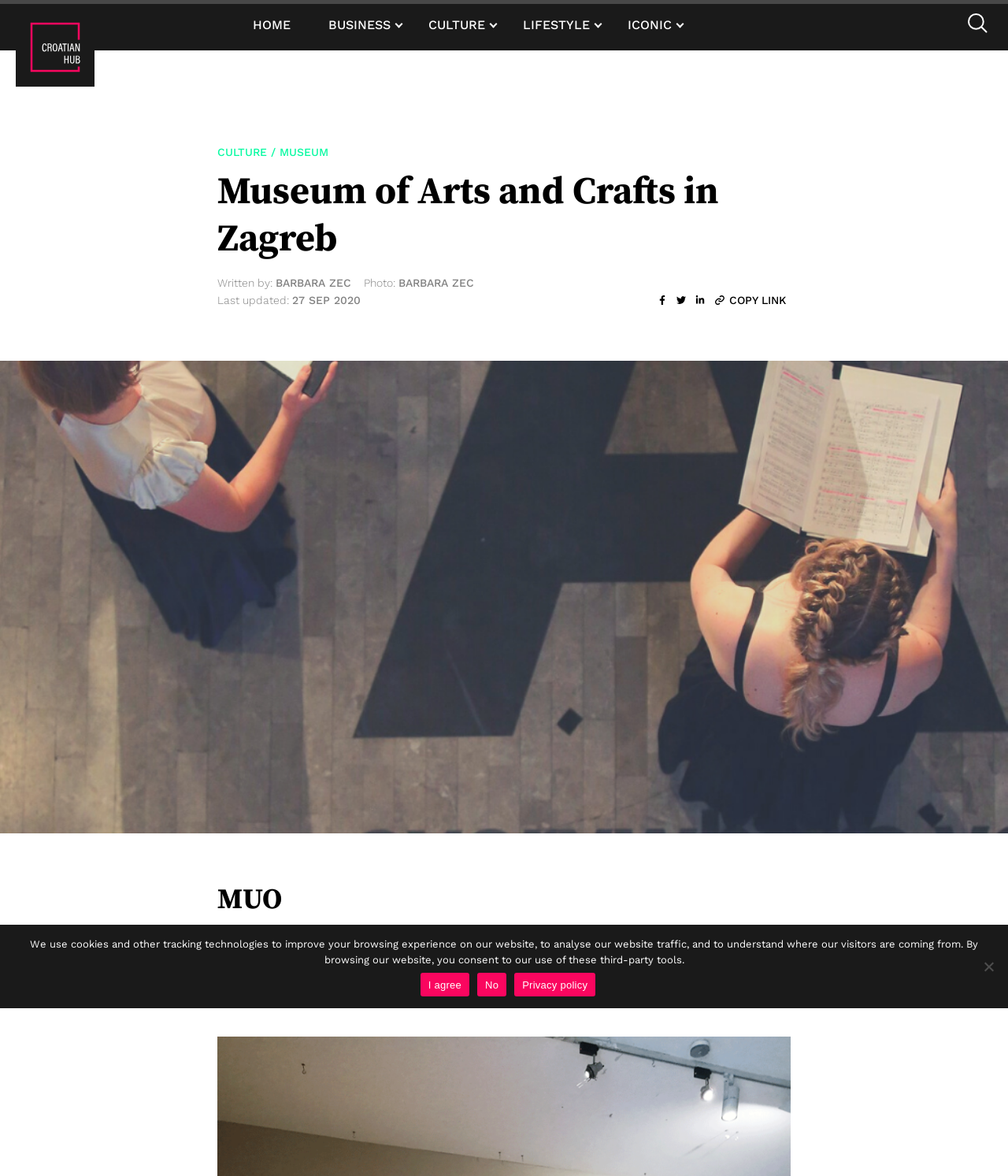What is the name of the museum?
Give a detailed explanation using the information visible in the image.

I found the answer by looking at the heading 'Museum of Arts and Crafts in Zagreb' which is located at the top of the webpage, indicating that it is the main topic of the page.